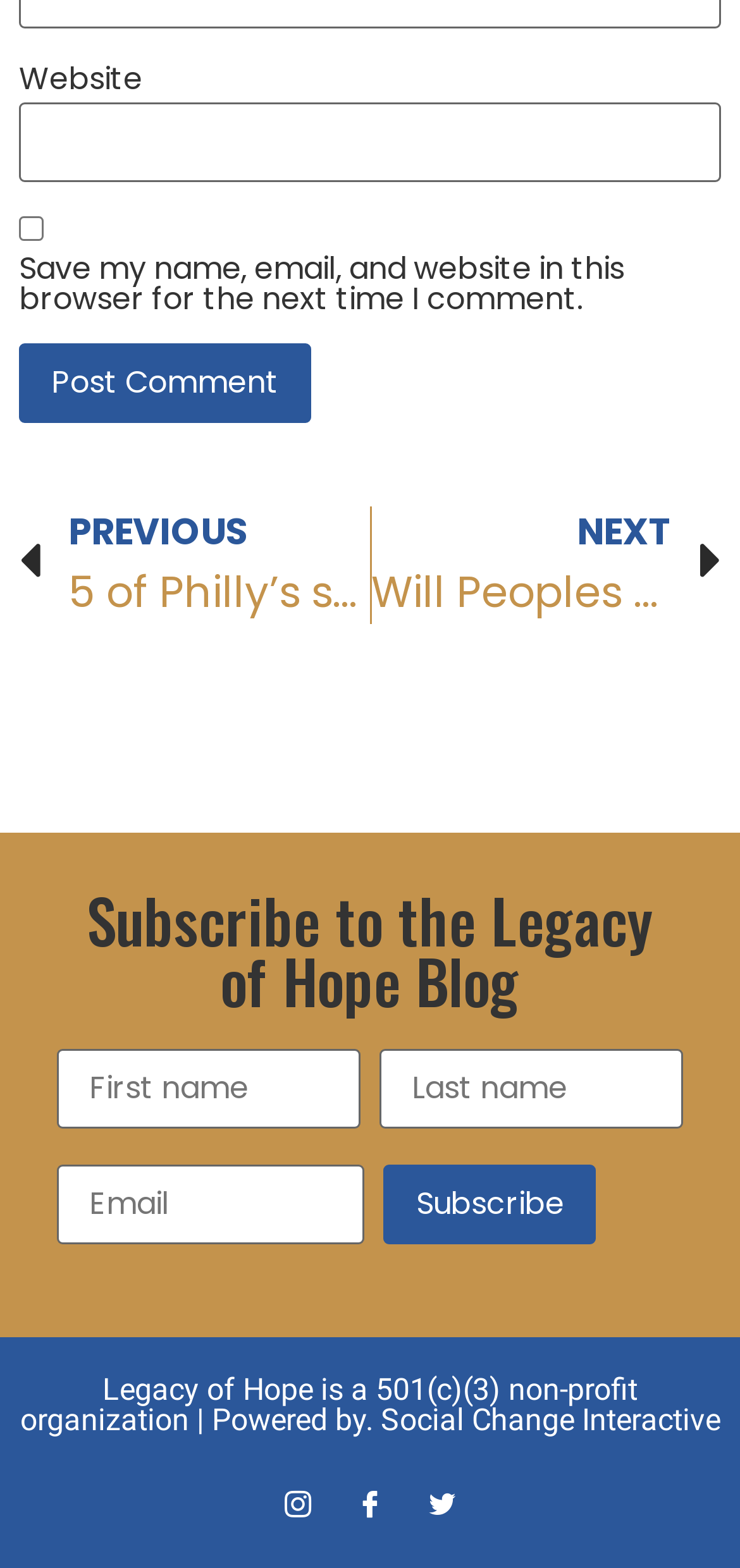Locate the bounding box coordinates of the element that should be clicked to execute the following instruction: "Visit the previous article".

[0.026, 0.323, 0.499, 0.398]